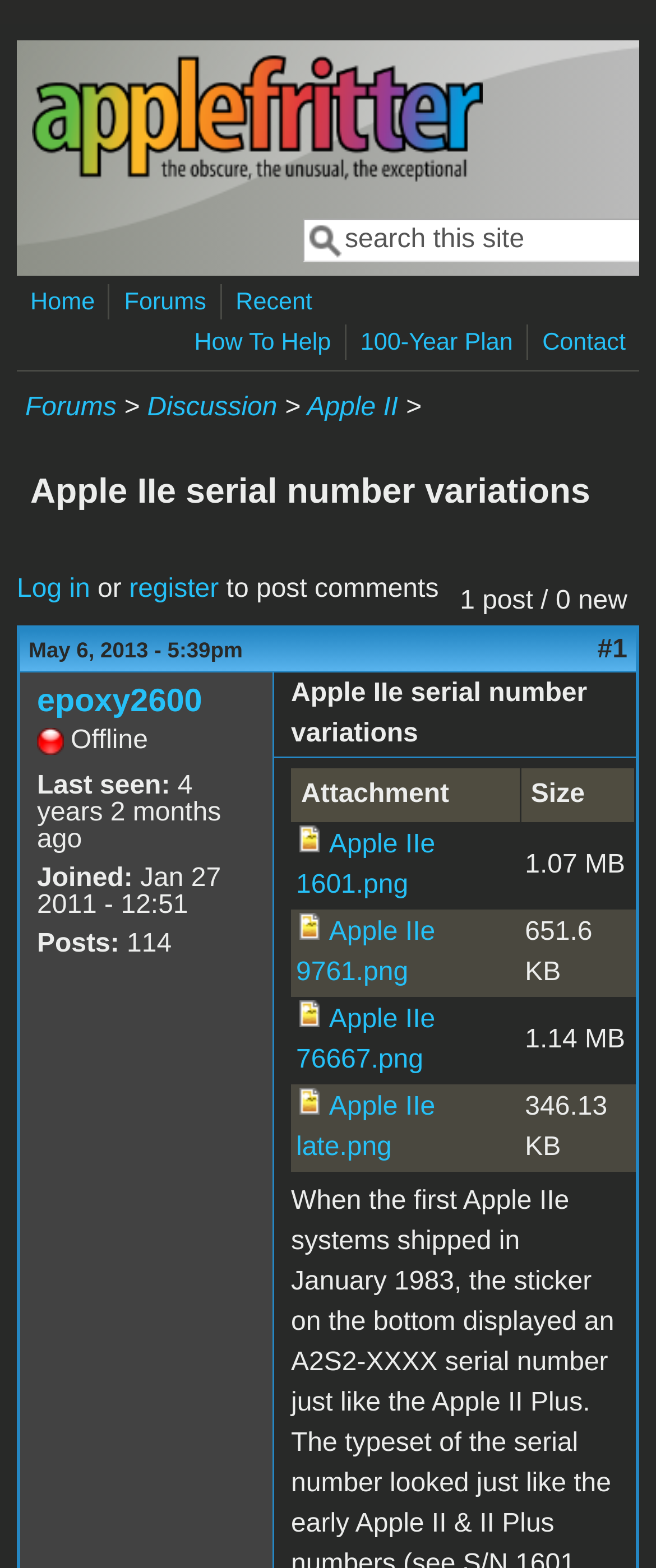Use a single word or phrase to respond to the question:
When was epoxy2600 last seen?

4 years 2 months ago